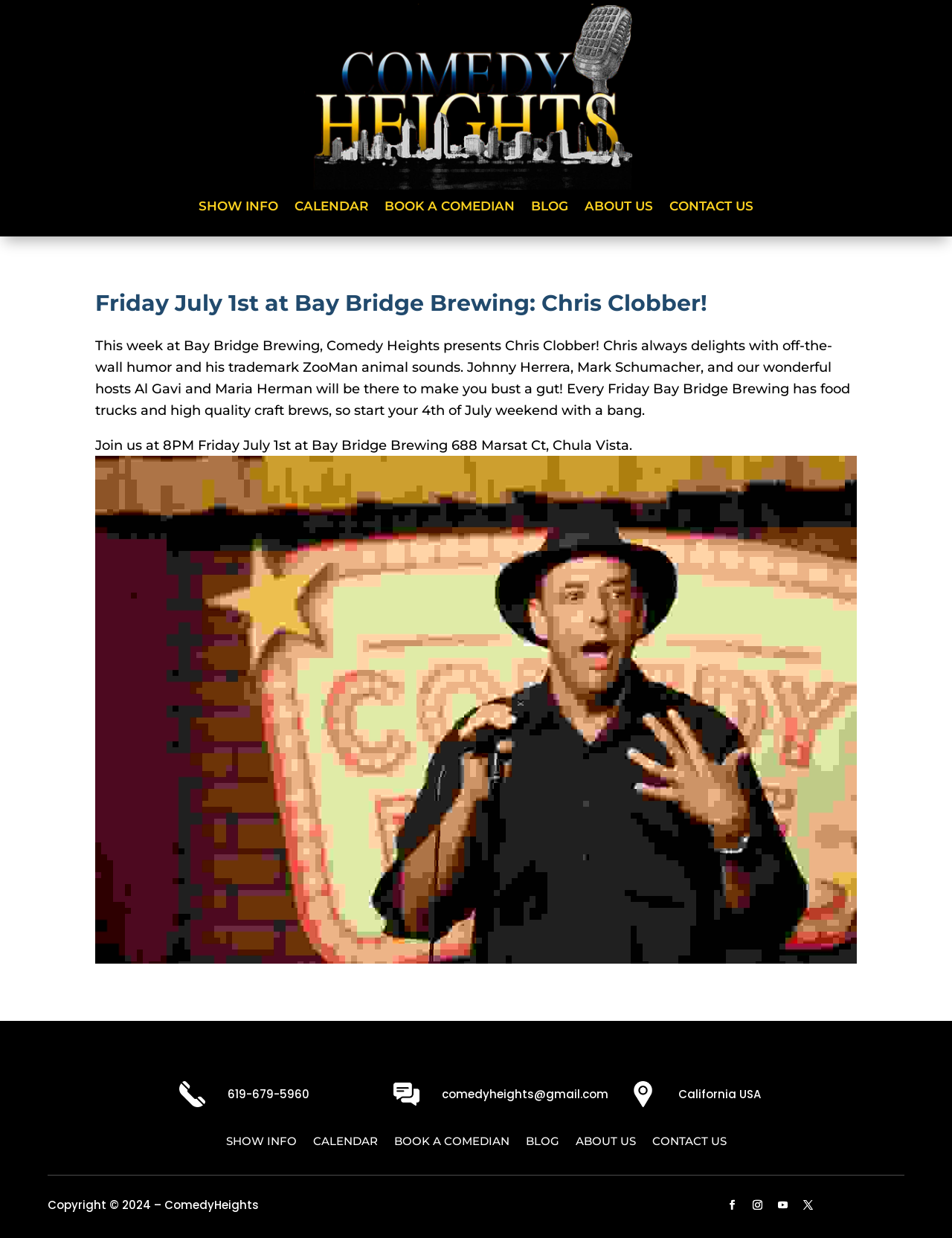What is the name of the comedian performing at Bay Bridge Brewing?
Refer to the image and provide a one-word or short phrase answer.

Chris Clobber